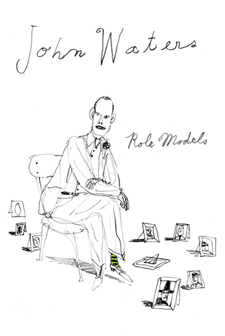Deliver an in-depth description of the image, highlighting major points.

The image features a stylized illustration of John Waters, prominently displayed against a light backdrop. He is depicted seated elegantly in a chair, dressed in a suit with careful attention to detail, including a flower pinned to his lapel. His expression is thoughtful as he gazes slightly off to the side, exuding a charm that reflects his unique personality.

Surrounding him are several frames that contain small images, suggesting a collection of memories or inspirations related to the theme of the book. Above the illustration, the text “John Waters” is inscribed in an artistic, flowing script, with “Role Models” positioned below in a classic font. This visual representation pays homage to Waters’ work and persona, encapsulating the essence of the book, which is a collection of essays that explore his influences and experiences.